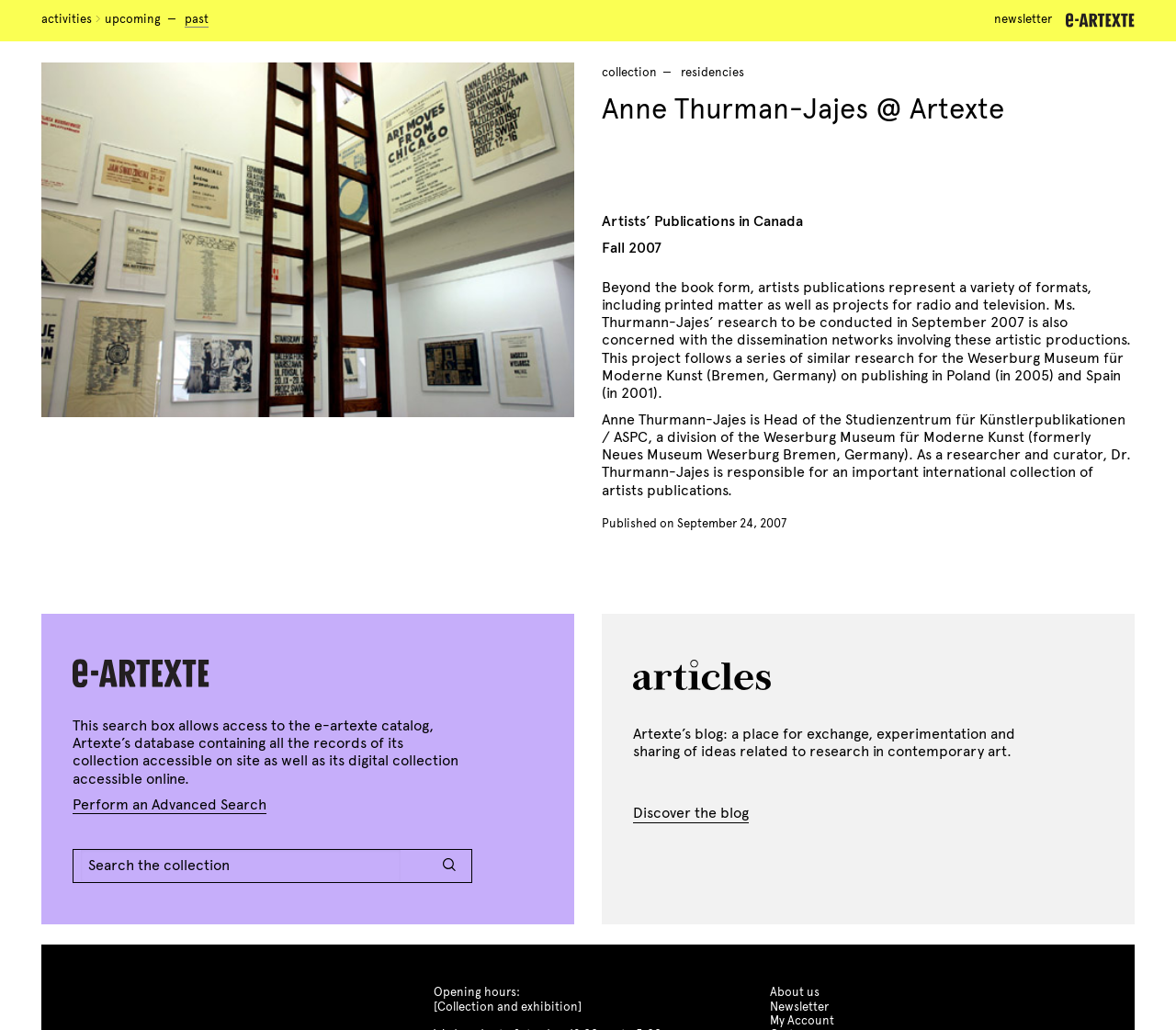Please identify the bounding box coordinates of the element I need to click to follow this instruction: "View upcoming activities".

[0.089, 0.012, 0.137, 0.027]